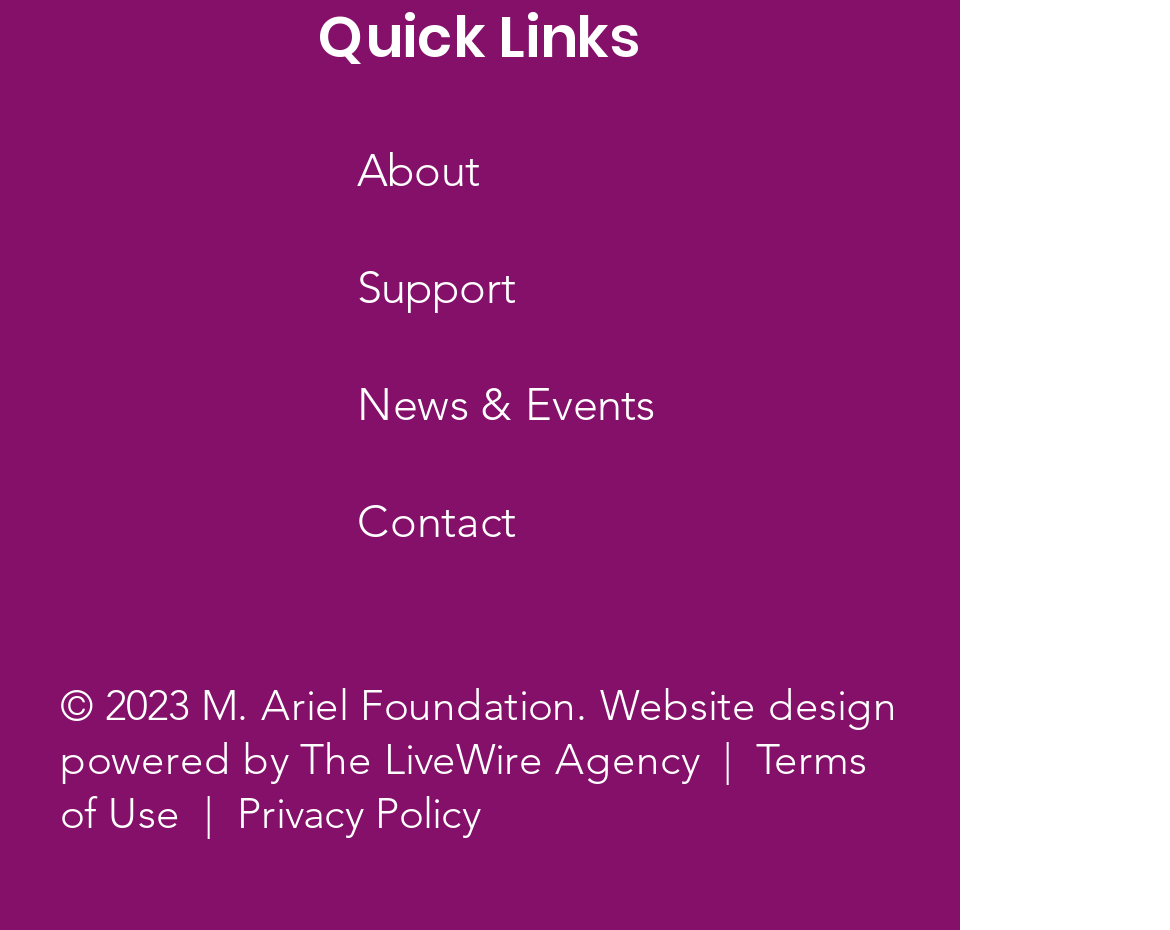Respond to the following question using a concise word or phrase: 
What is the last link in the footer section?

Privacy Policy